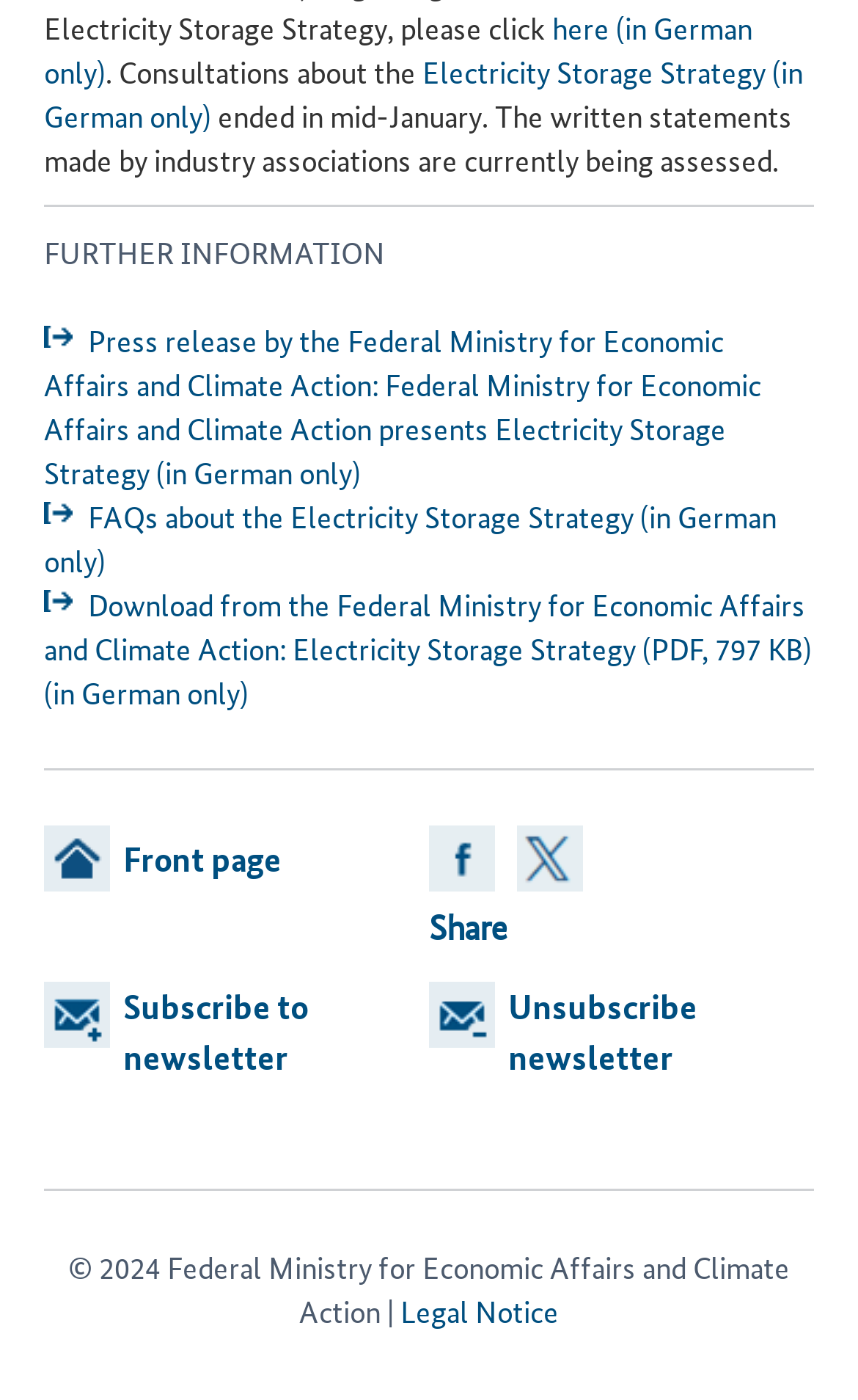Please specify the bounding box coordinates of the element that should be clicked to execute the given instruction: 'Subscribe to the newsletter'. Ensure the coordinates are four float numbers between 0 and 1, expressed as [left, top, right, bottom].

[0.051, 0.702, 0.5, 0.772]